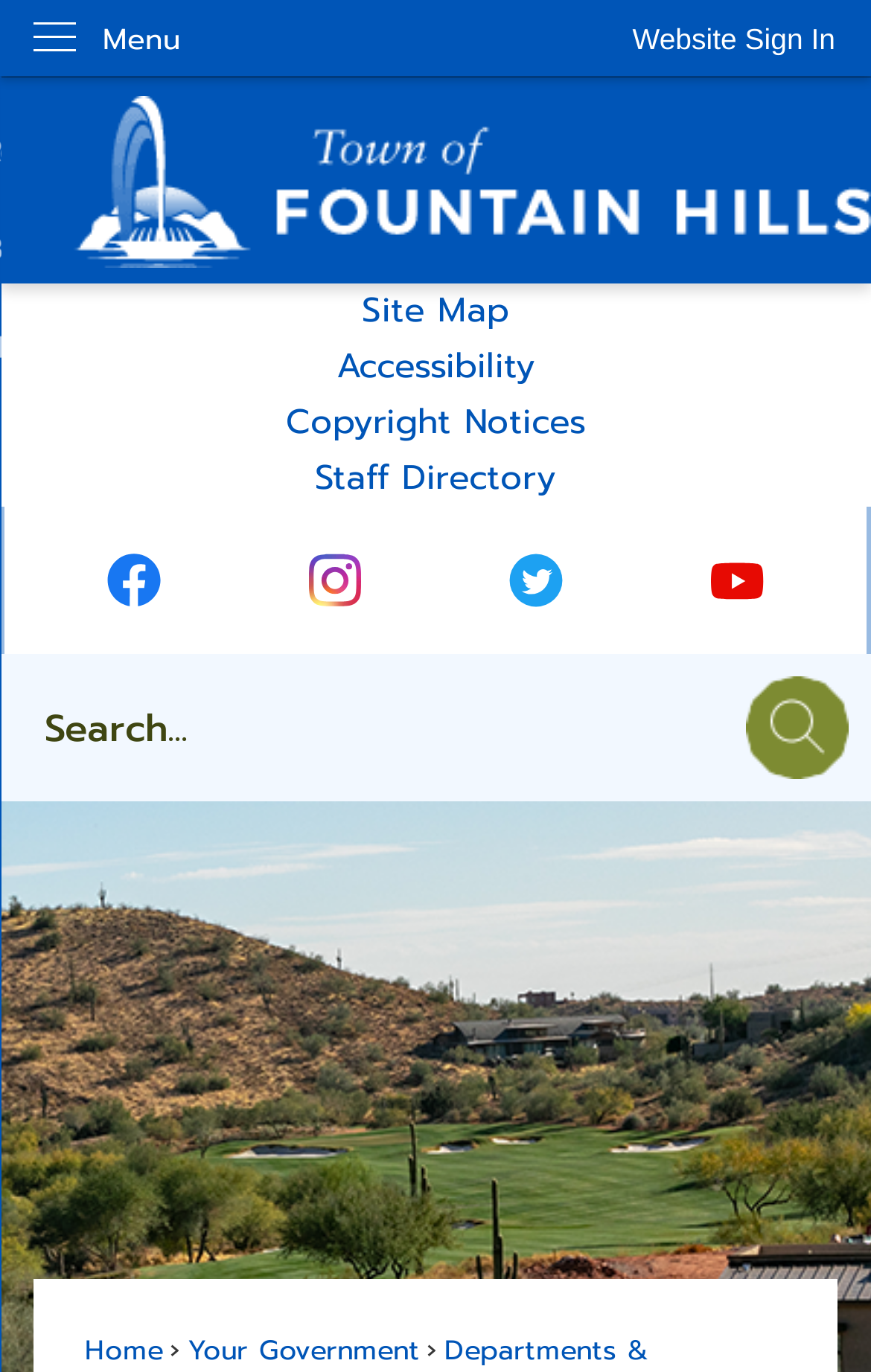Locate the bounding box coordinates of the UI element described by: "Home". The bounding box coordinates should consist of four float numbers between 0 and 1, i.e., [left, top, right, bottom].

[0.097, 0.969, 0.187, 0.998]